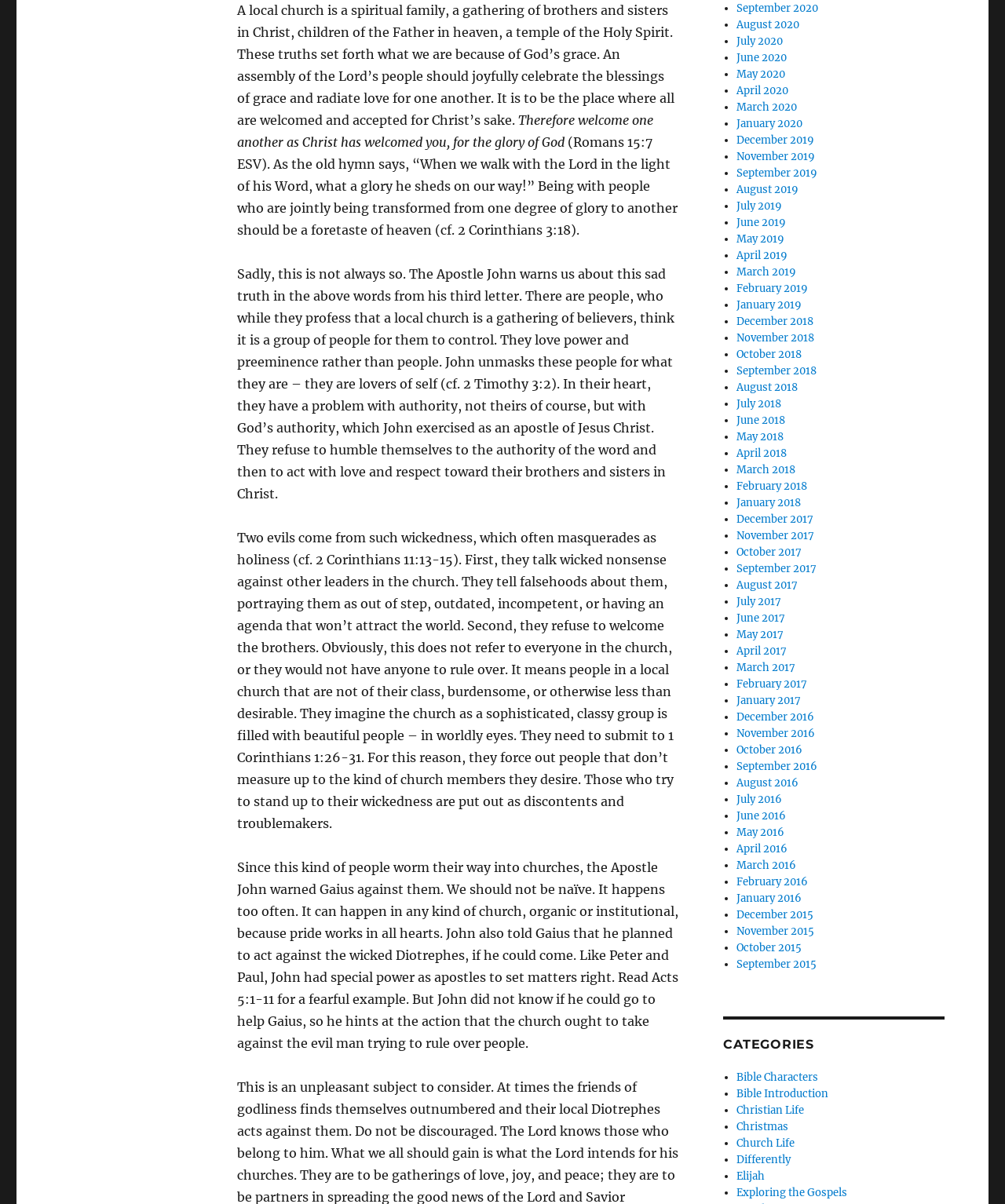Please identify the coordinates of the bounding box that should be clicked to fulfill this instruction: "View June 2020".

[0.733, 0.042, 0.783, 0.053]